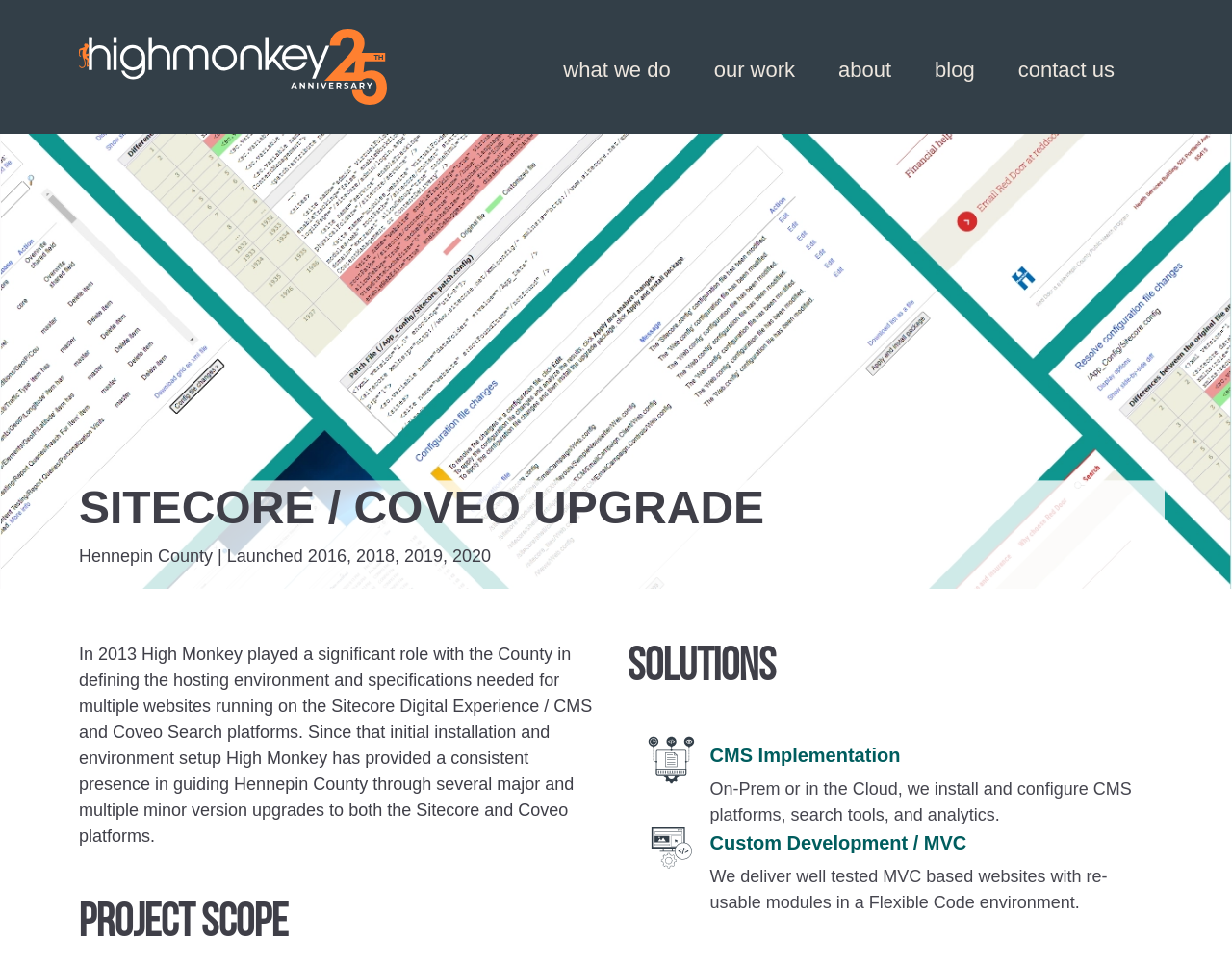Find the bounding box coordinates of the area that needs to be clicked in order to achieve the following instruction: "Go to what we do". The coordinates should be specified as four float numbers between 0 and 1, i.e., [left, top, right, bottom].

[0.457, 0.06, 0.544, 0.085]